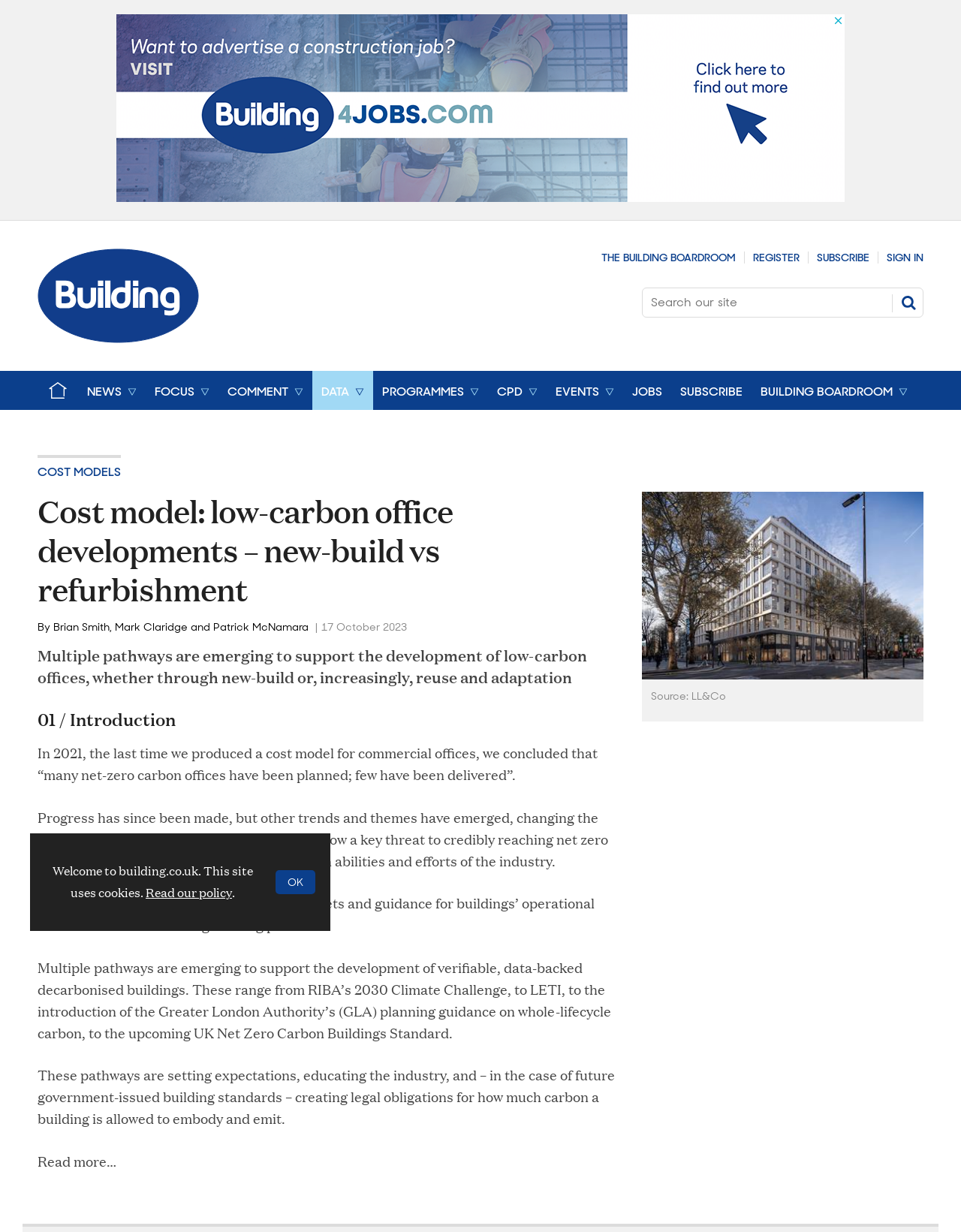Respond to the question with just a single word or phrase: 
What is the title of the cost model article?

Cost model: low-carbon office developments – new-build vs refurbishment